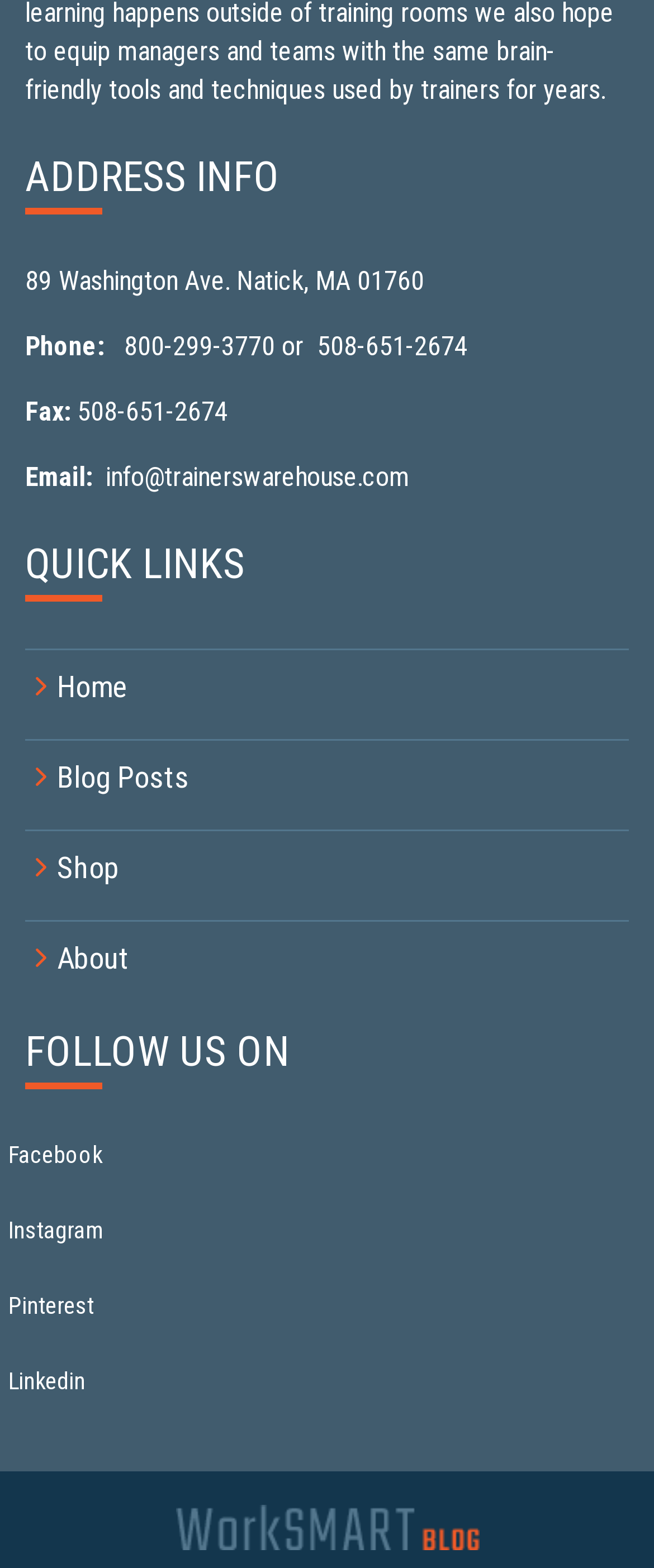What are the phone numbers of the company?
Refer to the image and give a detailed answer to the query.

I found the phone numbers by looking at the link elements with the contents '800-299-3770' and '508-651-2674' which are located under the 'ADDRESS INFO' heading.